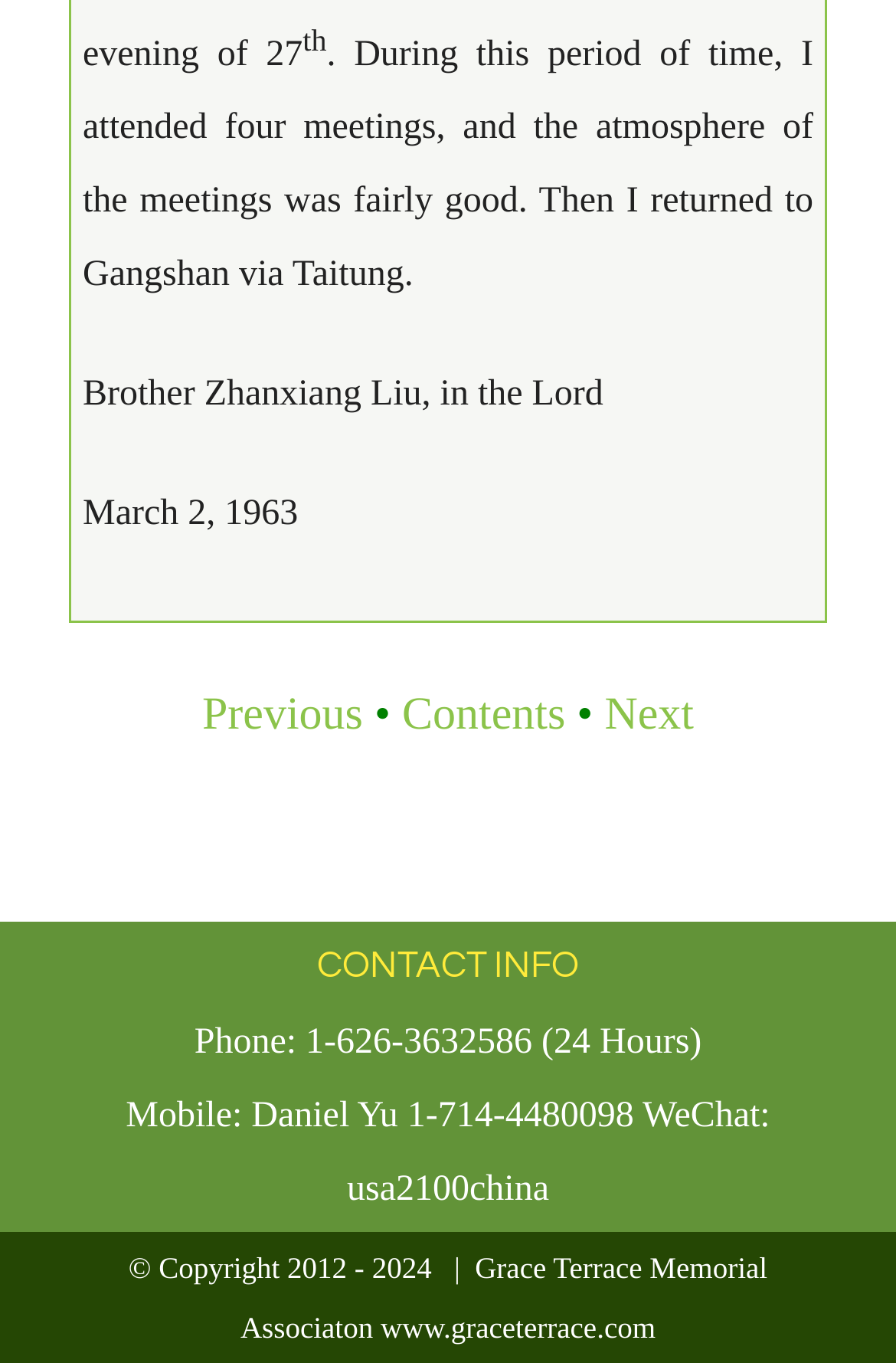What is the name of the association mentioned? Examine the screenshot and reply using just one word or a brief phrase.

Grace Terrace Memorial Association